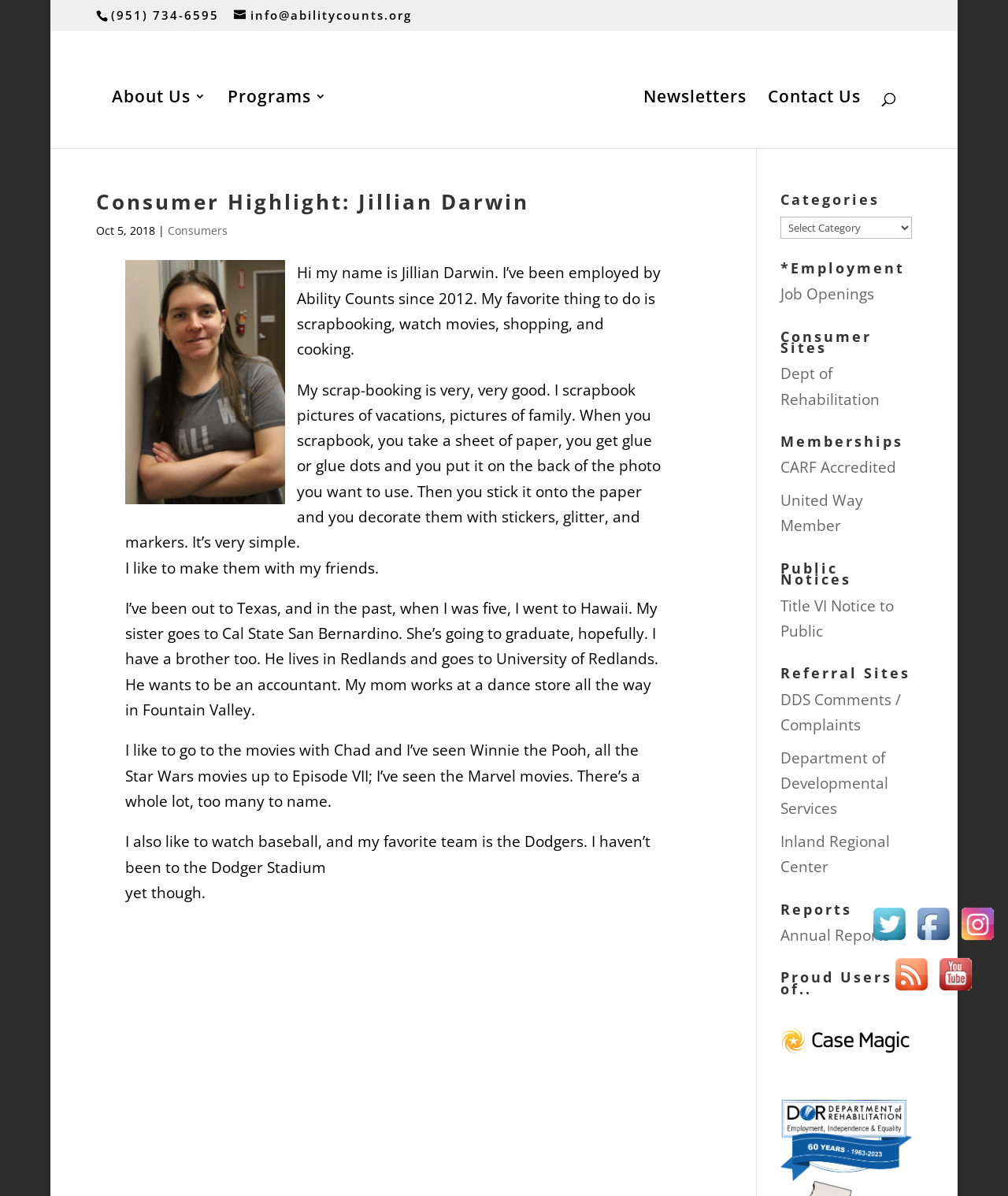Please pinpoint the bounding box coordinates for the region I should click to adhere to this instruction: "Search for something".

[0.095, 0.025, 0.905, 0.026]